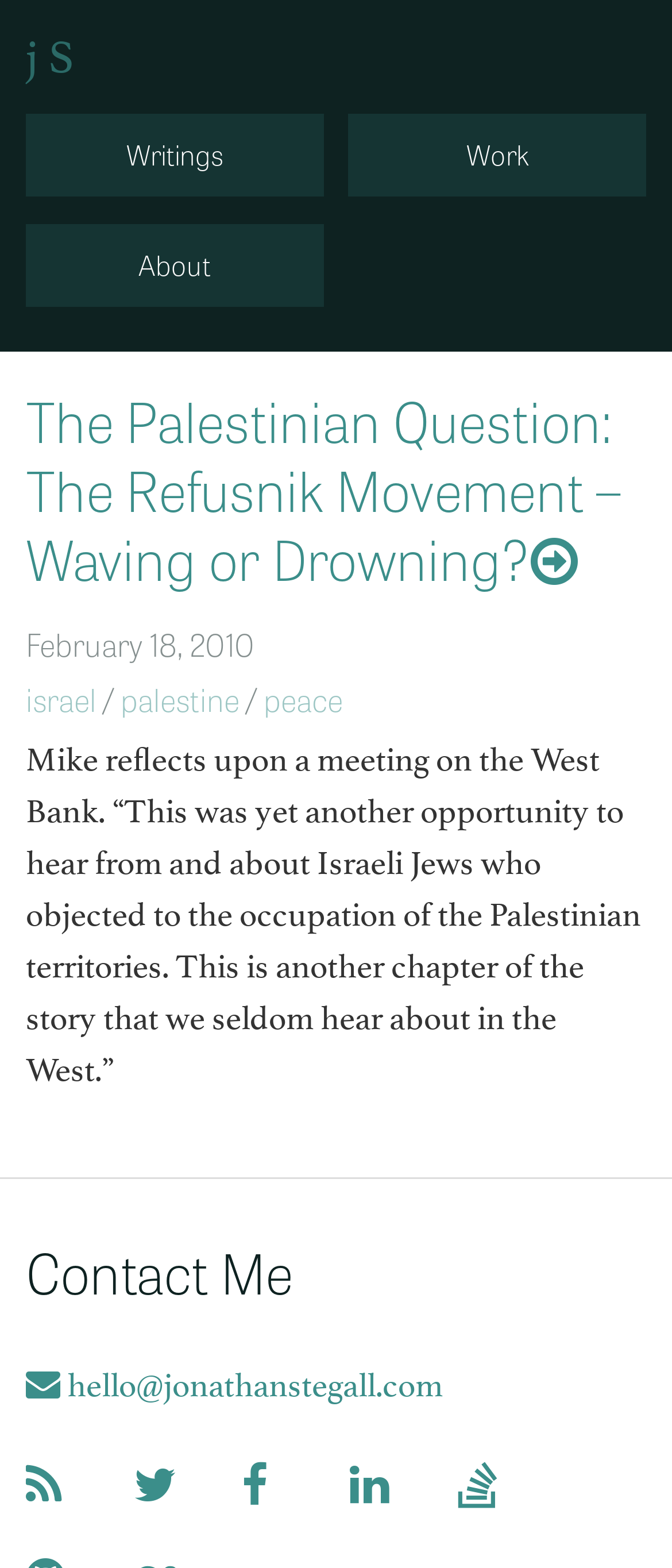Find the bounding box coordinates for the element that must be clicked to complete the instruction: "Contact Jonathan Stegall via email". The coordinates should be four float numbers between 0 and 1, indicated as [left, top, right, bottom].

[0.038, 0.865, 0.659, 0.896]